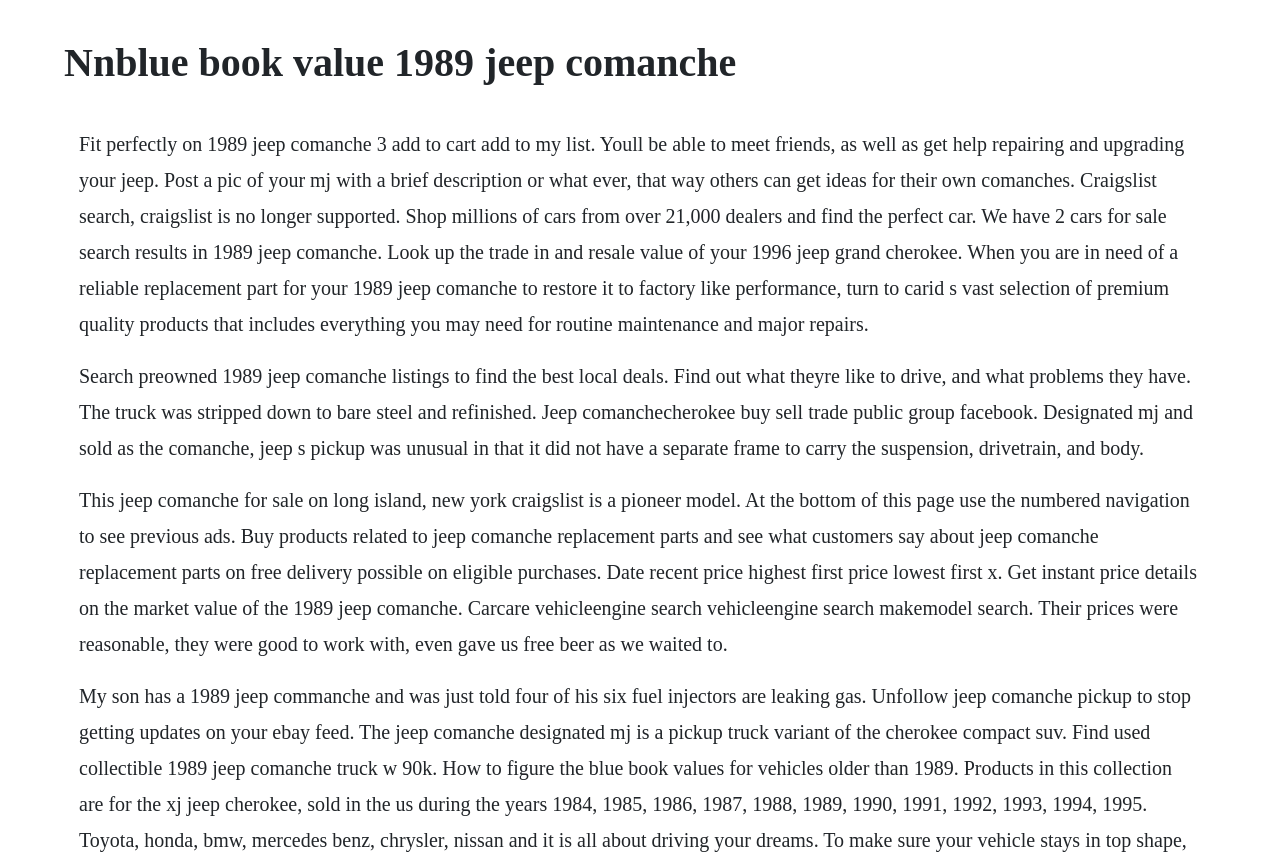What is the text of the webpage's headline?

Nnblue book value 1989 jeep comanche